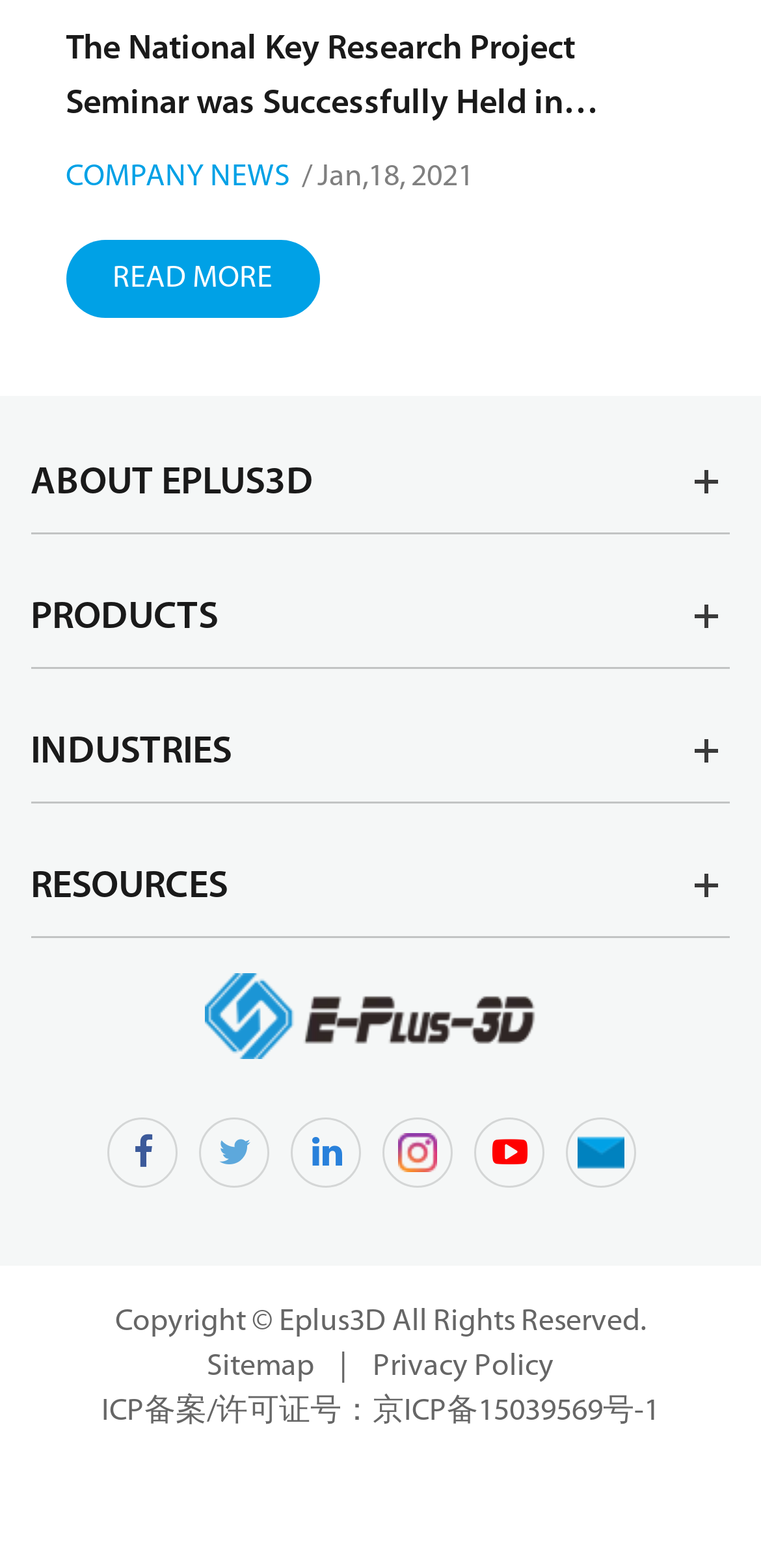What is the last link present at the bottom of the webpage?
Give a thorough and detailed response to the question.

The last link present at the bottom of the webpage can be found by examining the link elements, which reveals that the last link is 'ICP备案/许可证号：京ICP备15039569号-1'.